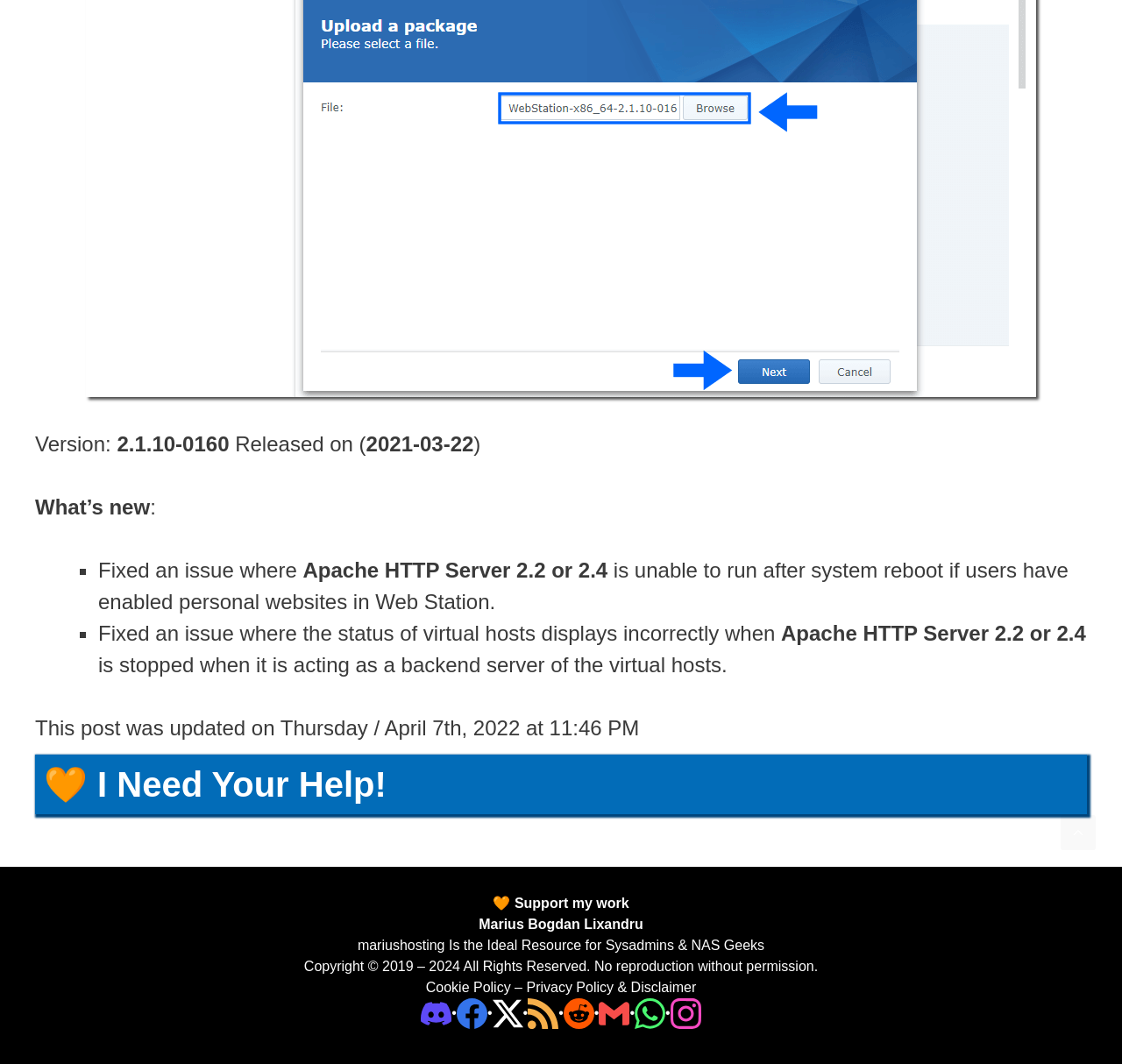Locate the bounding box coordinates of the element that should be clicked to fulfill the instruction: "Support my work".

[0.455, 0.842, 0.561, 0.856]